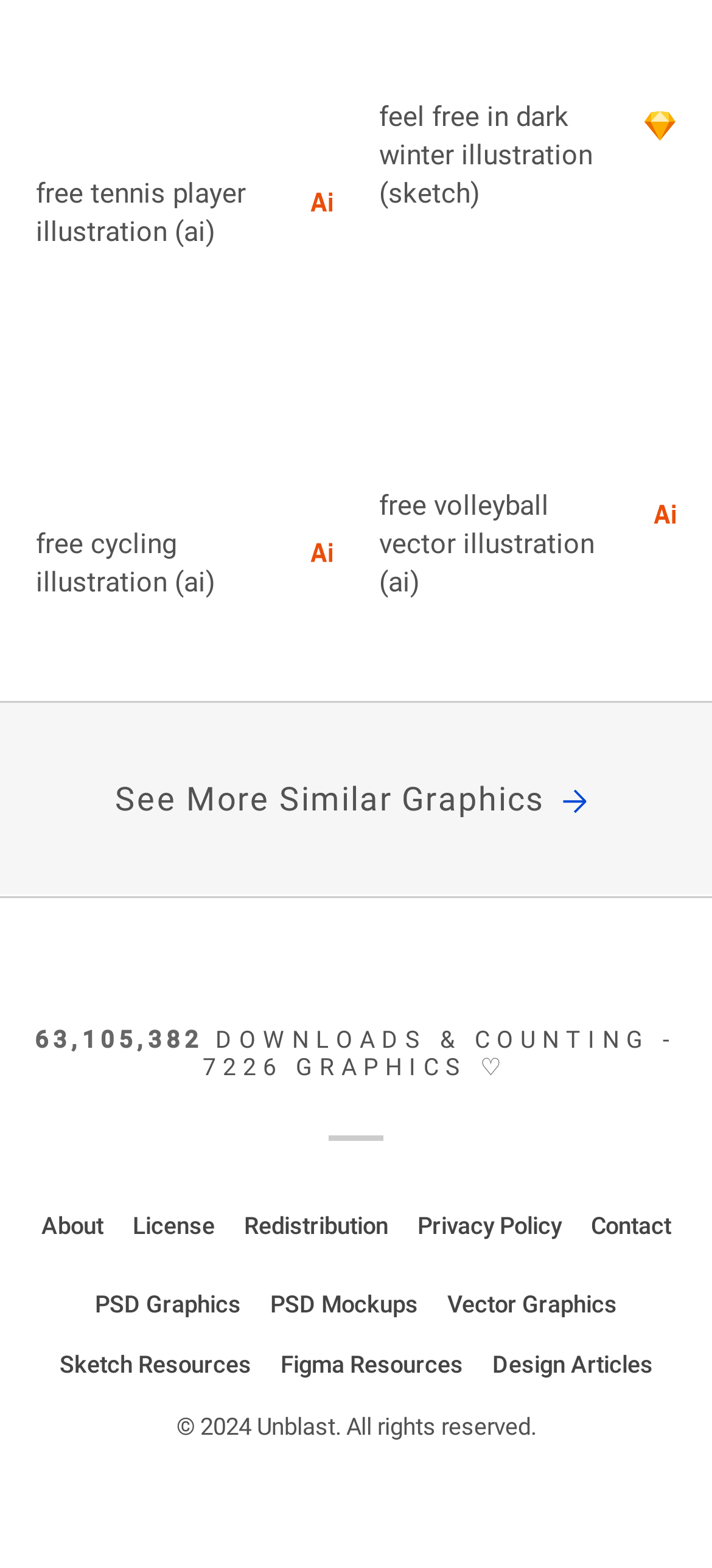Please locate the bounding box coordinates of the region I need to click to follow this instruction: "visit about page".

[0.058, 0.773, 0.145, 0.799]